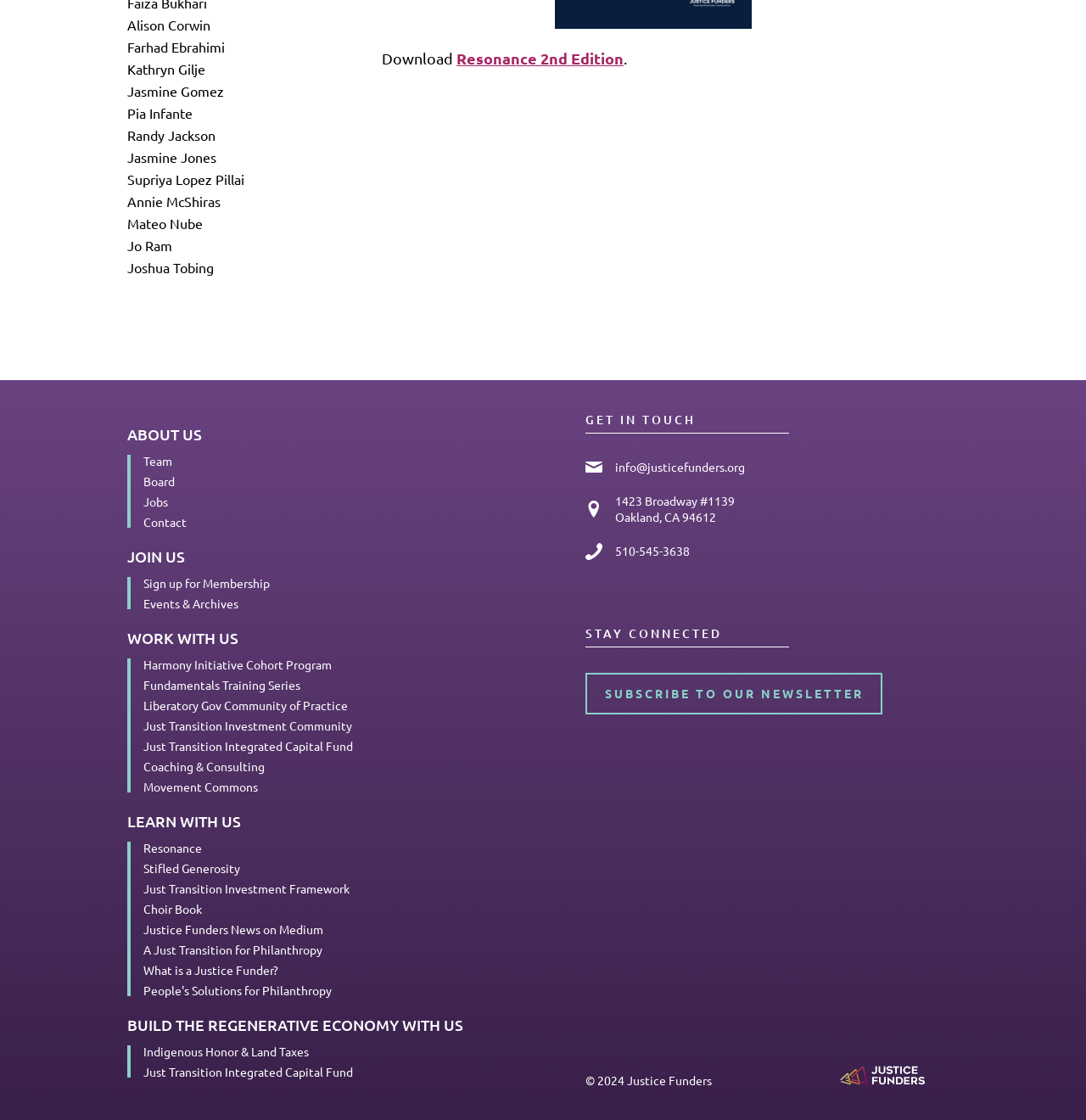Determine the bounding box of the UI element mentioned here: "info@justicefunders.org". The coordinates must be in the format [left, top, right, bottom] with values ranging from 0 to 1.

[0.566, 0.41, 0.686, 0.425]